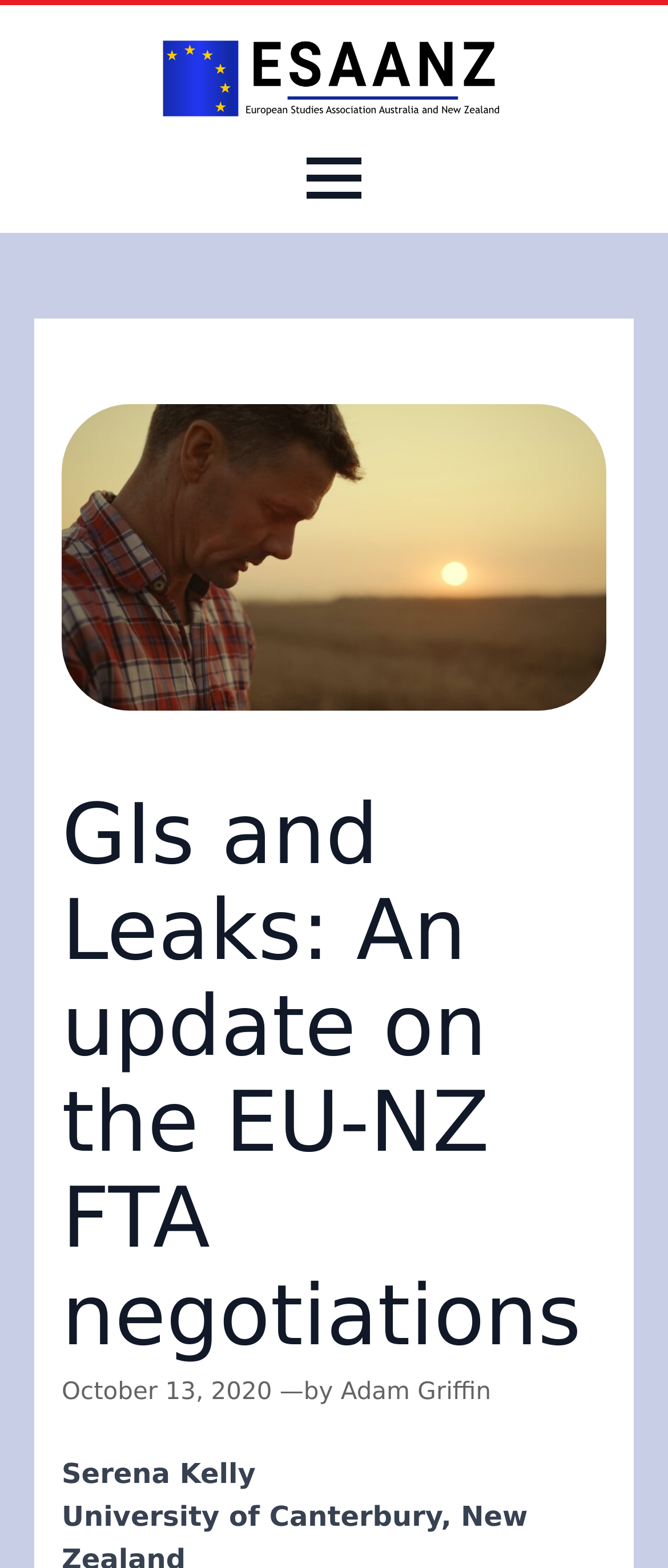Is the menu expanded?
Refer to the image and give a detailed response to the question.

I found that the menu is not expanded by looking at the button element that says 'Open Menu' which has an attribute 'expanded' set to 'False'.